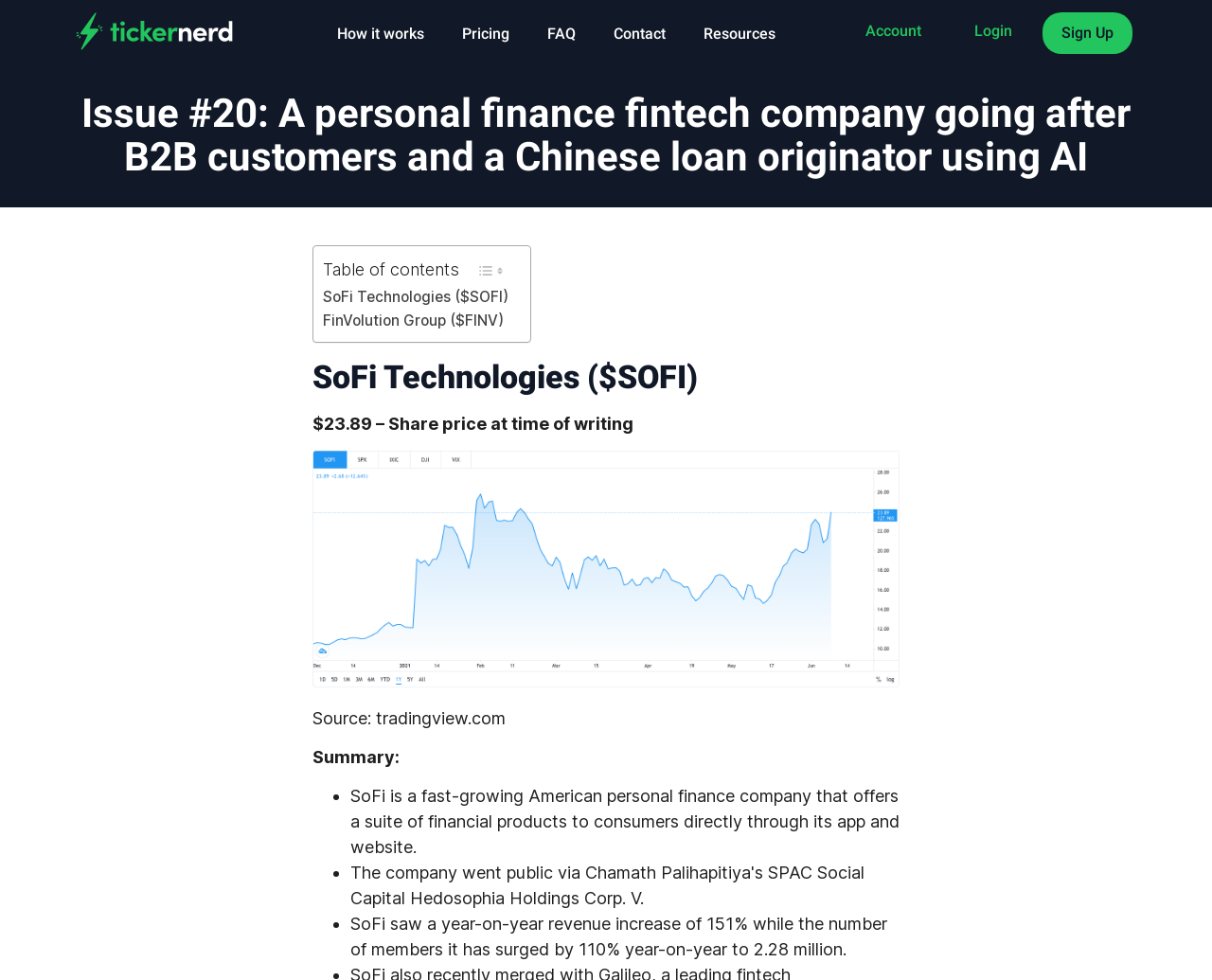Determine the bounding box coordinates of the region to click in order to accomplish the following instruction: "Click on the 'Toggle Table of Content' link". Provide the coordinates as four float numbers between 0 and 1, specifically [left, top, right, bottom].

[0.387, 0.261, 0.422, 0.292]